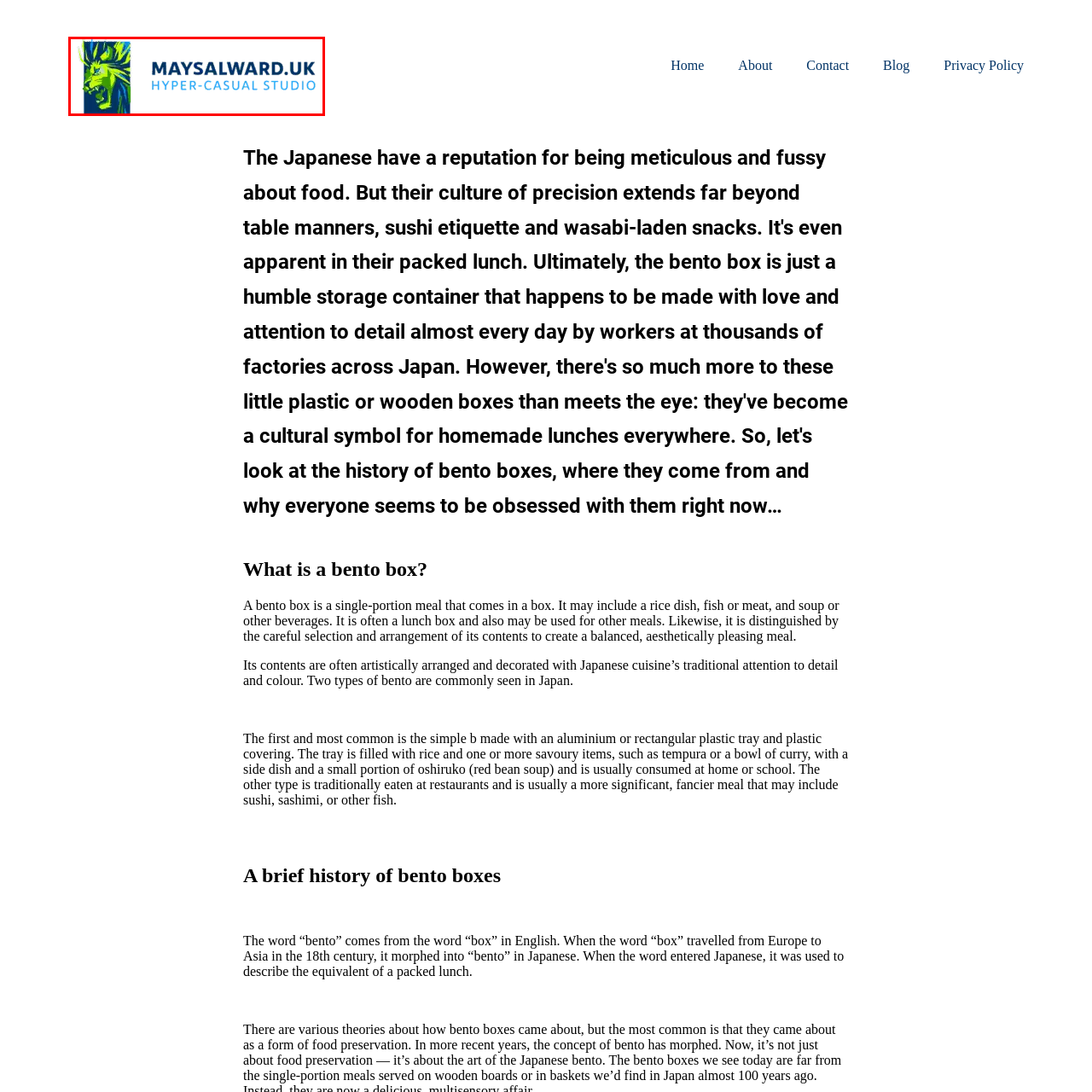What is the text displayed prominently in the logo?
Look at the image contained within the red bounding box and provide a detailed answer based on the visual details you can infer from it.

The logo highlights the text 'MAYSALWARD.UK' in a prominent manner, which is the studio's name and website, making it easily recognizable and memorable.